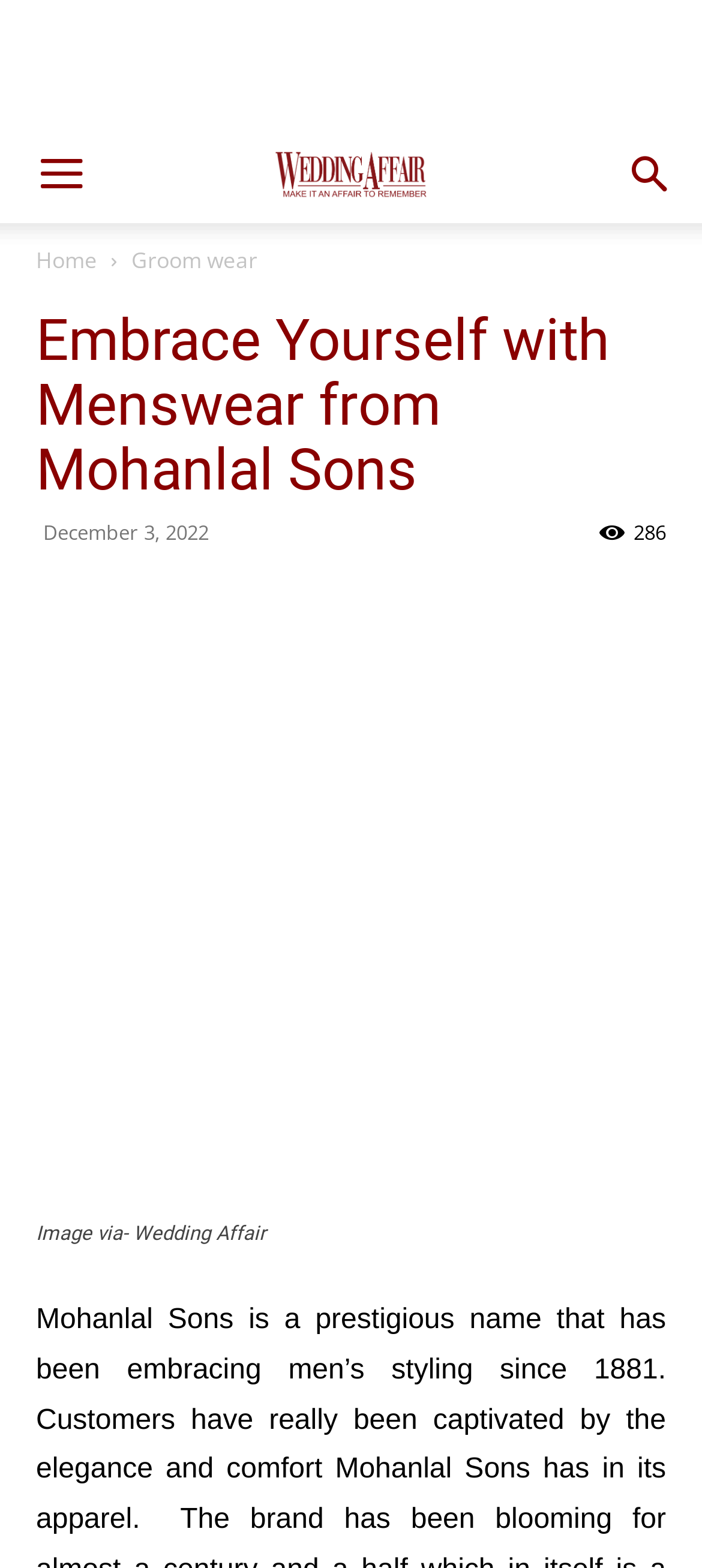Determine the bounding box coordinates of the region to click in order to accomplish the following instruction: "Go to Home page". Provide the coordinates as four float numbers between 0 and 1, specifically [left, top, right, bottom].

[0.051, 0.156, 0.138, 0.176]